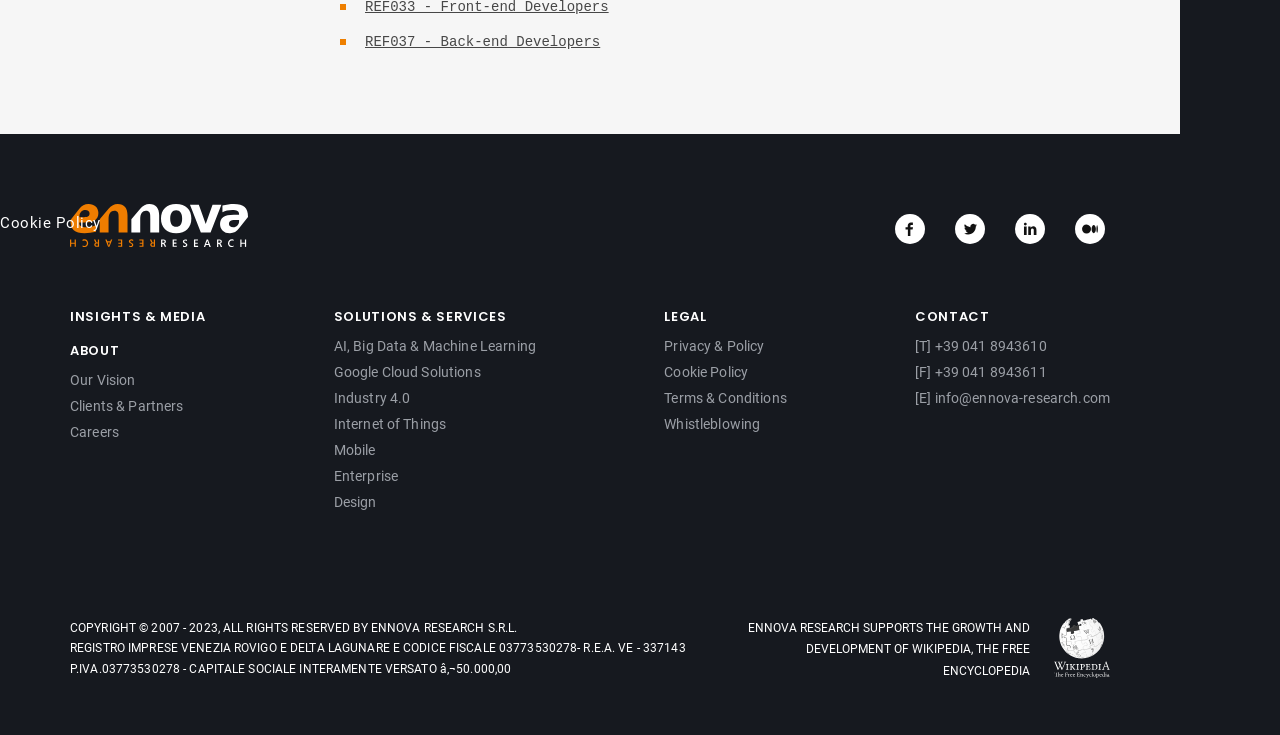How many main categories are there?
Please respond to the question thoroughly and include all relevant details.

The main categories can be found in the links 'INSIGHTS & MEDIA', 'ABOUT', 'SOLUTIONS & SERVICES', and 'LEGAL' which are located at the top of the webpage, with bounding boxes of [0.055, 0.417, 0.16, 0.443], [0.055, 0.464, 0.093, 0.49], [0.261, 0.417, 0.396, 0.443], and [0.519, 0.417, 0.552, 0.443] respectively.